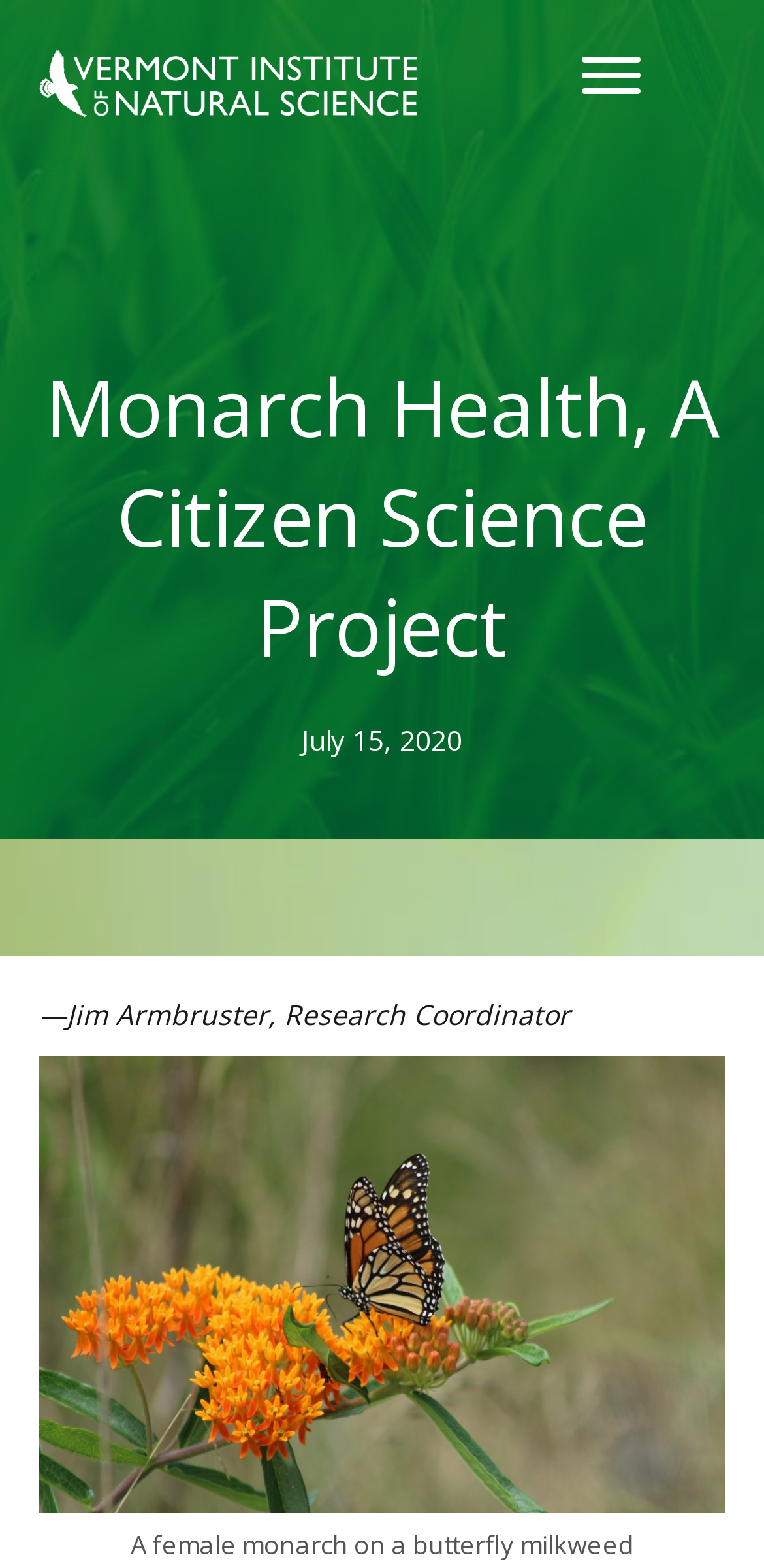What is the date of the blog post?
Based on the image, please offer an in-depth response to the question.

I found the date of the blog post by looking at the static text element that says 'July 15, 2020' which is located below the main heading and above the figure.